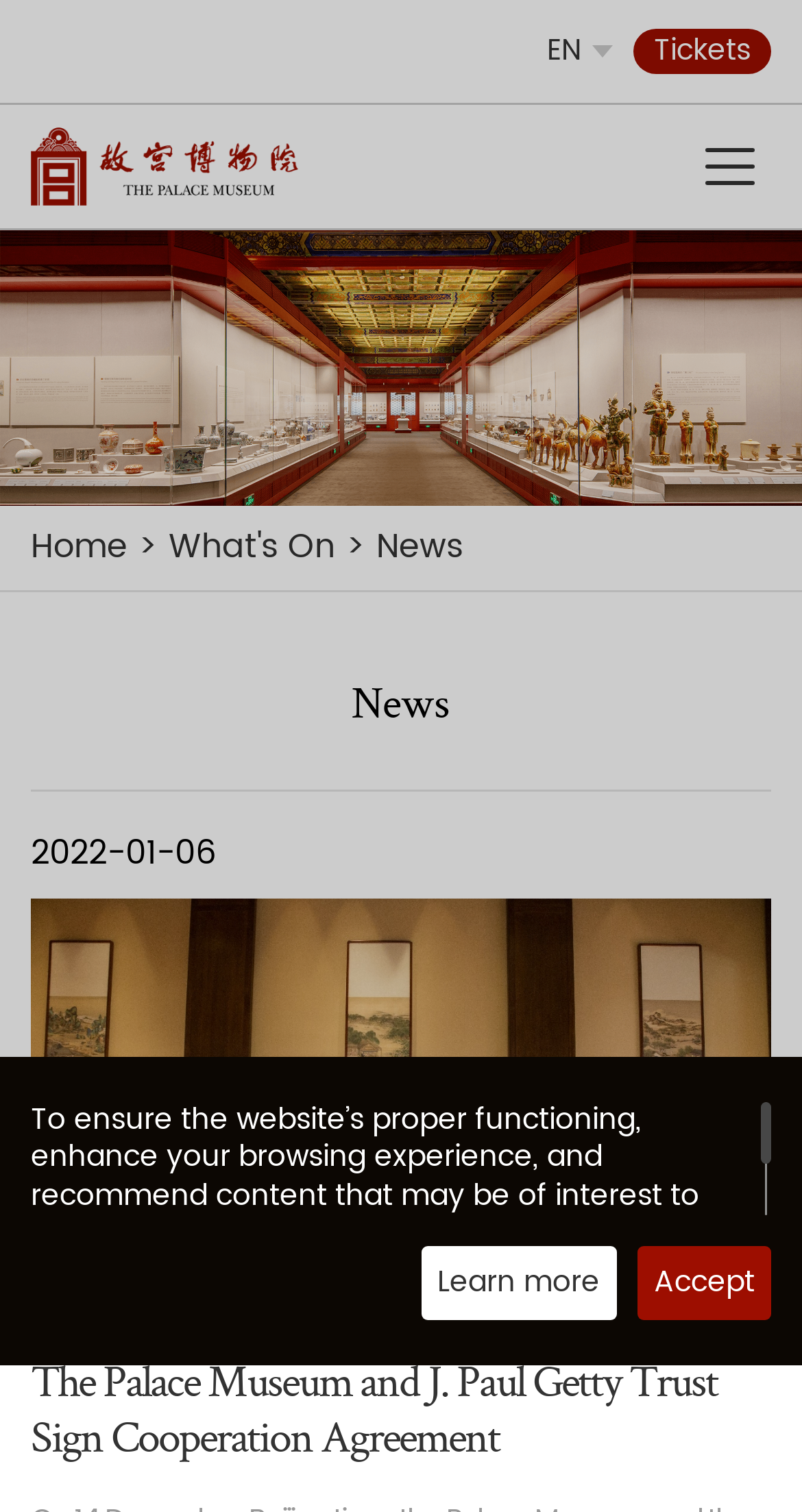Produce an elaborate caption capturing the essence of the webpage.

The webpage appears to be a news article page from the Palace Museum website. At the top left corner, there is a language selection option, "EN", indicating that the website is available in English. 

Below the language selection, there is a navigation menu with links to "Home", "What's On", and "Tickets". The "News" section is highlighted, suggesting that the current page is part of the news section.

On the top right corner, there is a date "2022-01-06", likely indicating the publication date of the news article. 

The main content of the webpage is a news article with the title "The Palace Museum and J. Paul Getty Trust Sign Cooperation Agreement". The article is positioned at the center of the page, taking up most of the vertical space.

At the bottom of the page, there is a notice about cookies, explaining how the website uses cookies to enhance the browsing experience. There is a "Learn more" link and an "Accept" button, allowing users to adjust their cookie settings.

Overall, the webpage is focused on presenting a news article from the Palace Museum, with a clear navigation menu and a prominent display of the article title.